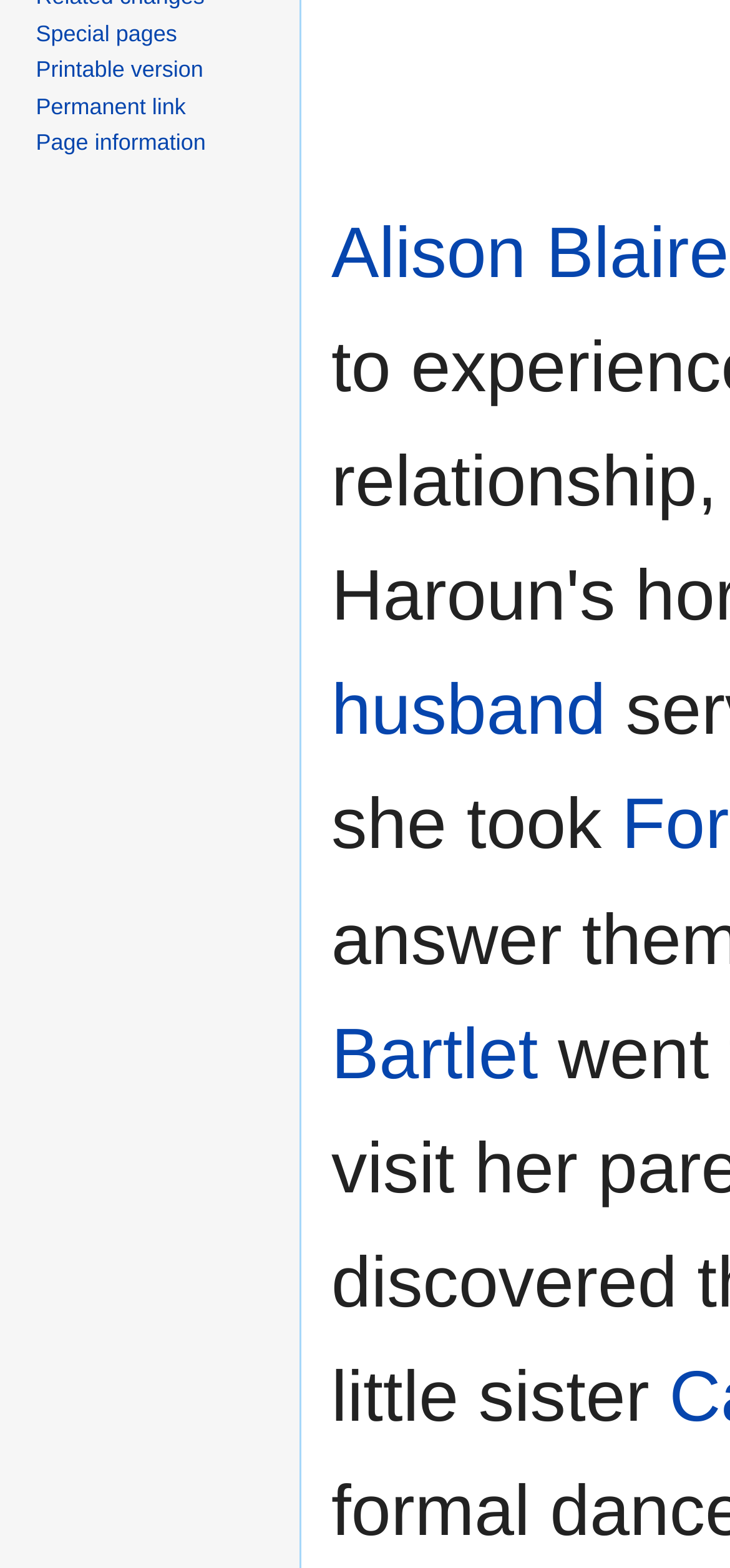Identify the bounding box coordinates for the UI element that matches this description: "Chiropric".

None